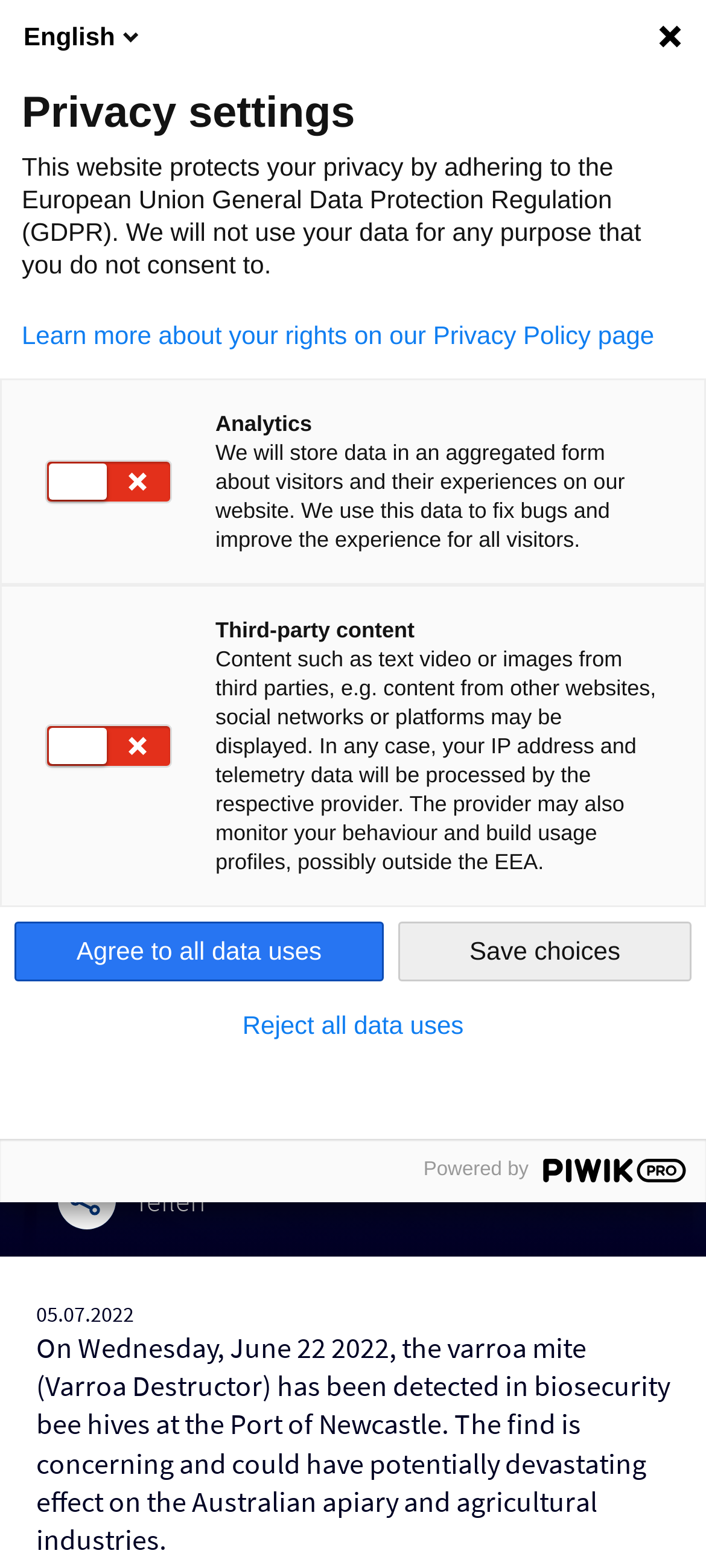Elaborate on the different components and information displayed on the webpage.

The webpage is about the Varroa Mite, a threat to the Australian apiary and agricultural industries. At the top left, there is a link and a static text "DE" next to it. Below them, there are three static texts: "FOOD & BEVERAGE", "AHK NEWS", and "ALLGEMEIN". 

A heading "Bee-ware of the Varroa Mite" is located at the top center of the page. To the right of the heading, there is a link "Teilen" and a static text "05.07.2022". Below the heading, there is a paragraph of text describing the detection of the Varroa Mite at the Port of Newcastle and its potential devastating effects on the Australian industries.

On the right side of the page, there is a button and a link "Newsletter-Anmeldung" above it. At the top right corner, there is an image. 

On the left side of the page, there is a generic element "English" with an image next to it. Below them, there is a combobox and a heading "Privacy settings". A paragraph of text explains that the website protects users' privacy by adhering to the European Union General Data Protection Regulation (GDPR). There is also a link "Learn more about your rights on our Privacy Policy page" below the paragraph.

Below the privacy settings, there is a layout table with several sections. The first section is about analytics, with an image, a heading, and a paragraph of text explaining that the website stores data in an aggregated form about visitors and their experiences. The second section is about third-party content, with an image, a heading, and a paragraph of text explaining that content from third parties may be displayed and that users' IP addresses and telemetry data will be processed by the respective provider.

At the bottom of the page, there are three buttons: "Agree to all data uses", "Save choices", and "Reject all data uses". On the bottom right corner, there is an image "Piwik PRO" with a static text "Powered by" next to it.